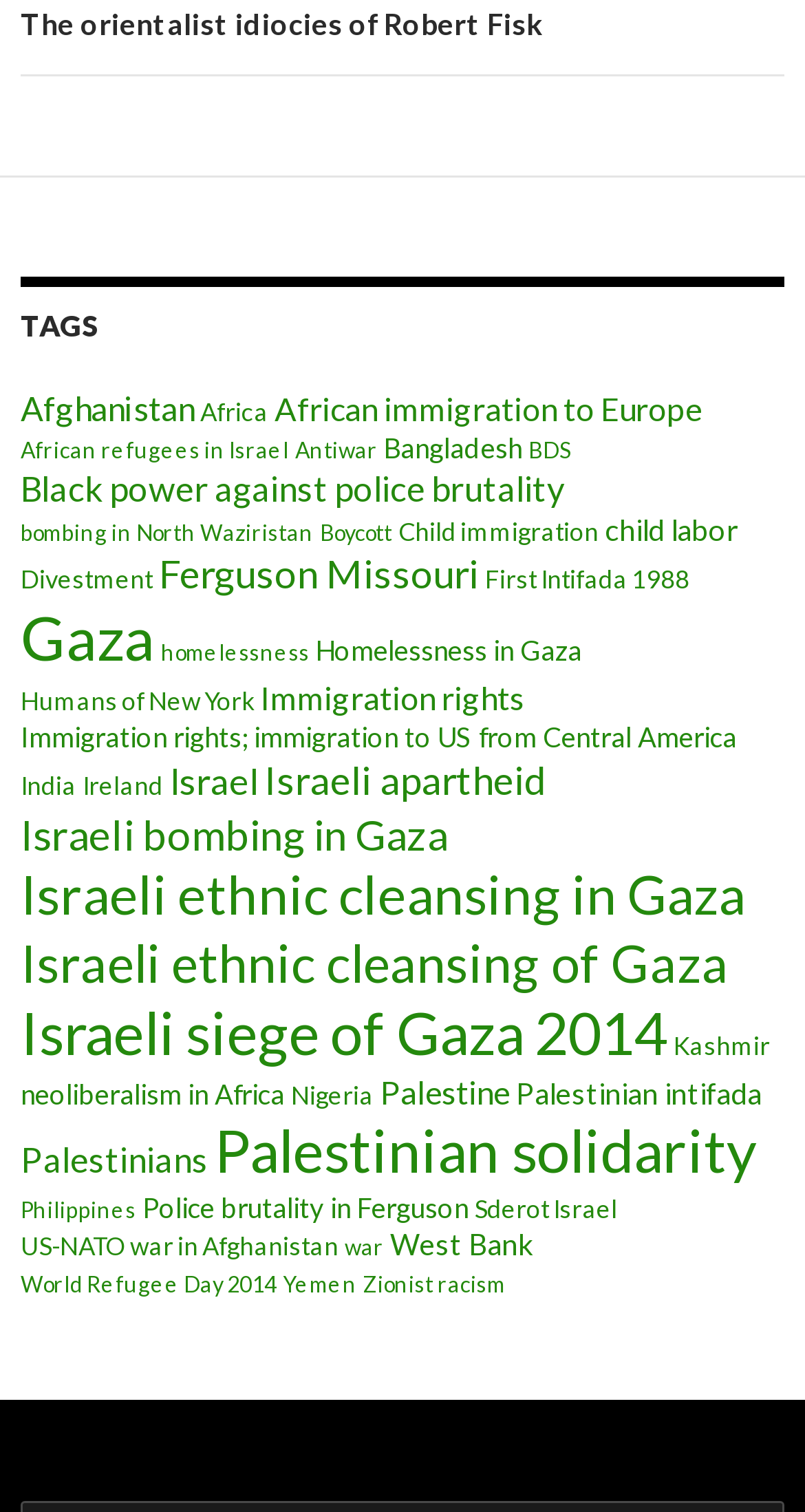What is the topic with the most items?
Answer the question with a single word or phrase by looking at the picture.

Palestinian solidarity